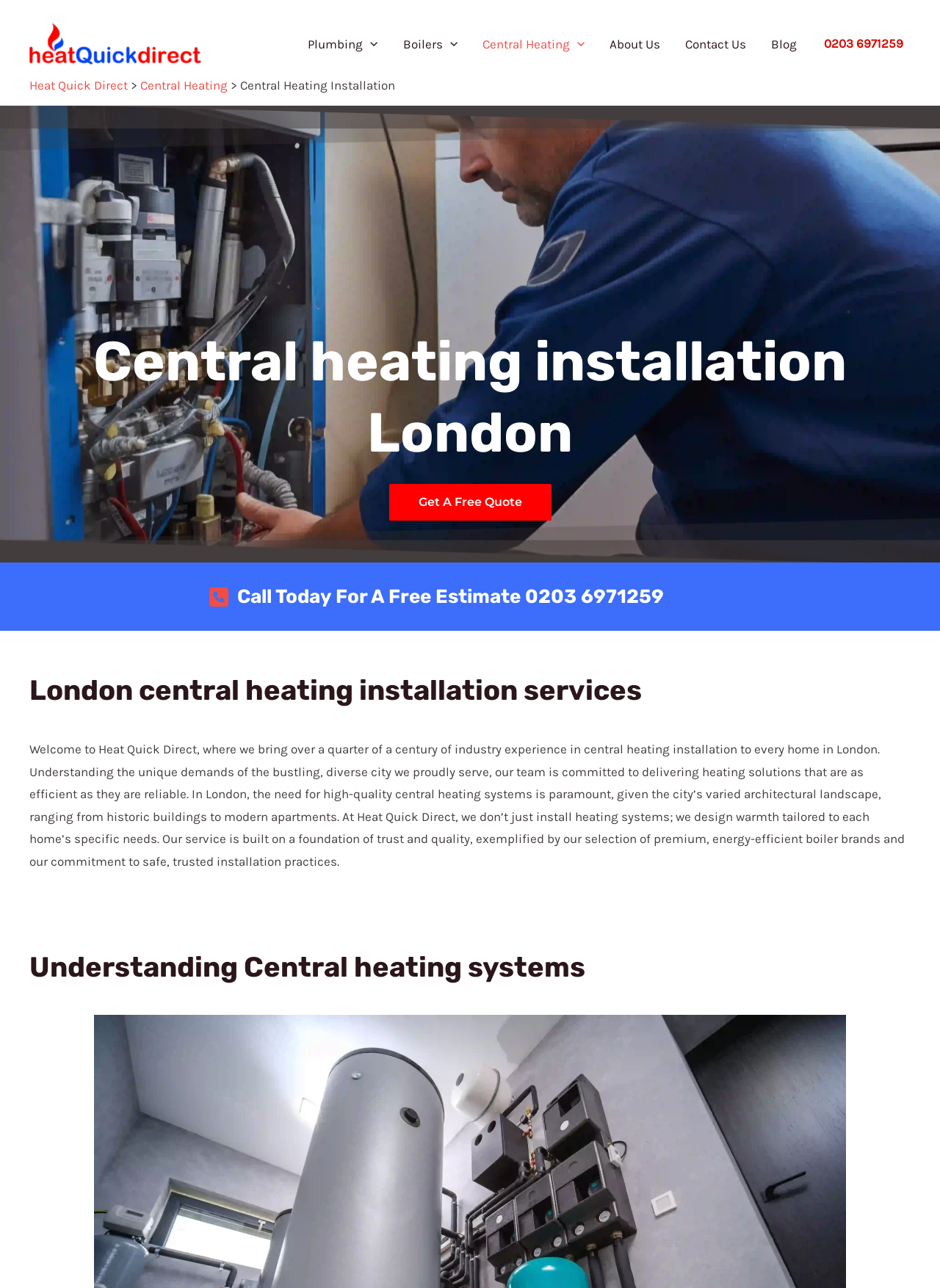Can you provide the bounding box coordinates for the element that should be clicked to implement the instruction: "Get a free quote"?

[0.414, 0.376, 0.586, 0.404]